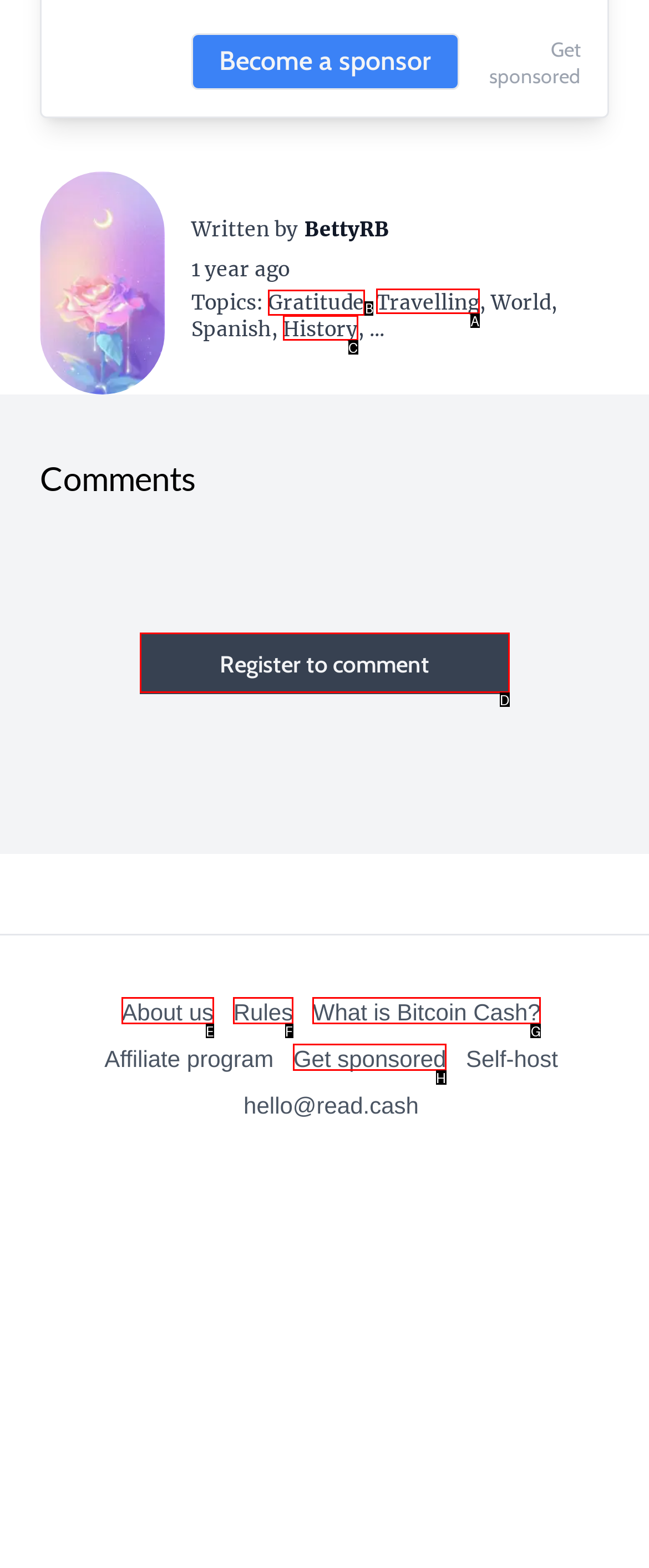Tell me which one HTML element I should click to complete the following task: Read the article about Gratitude Answer with the option's letter from the given choices directly.

B